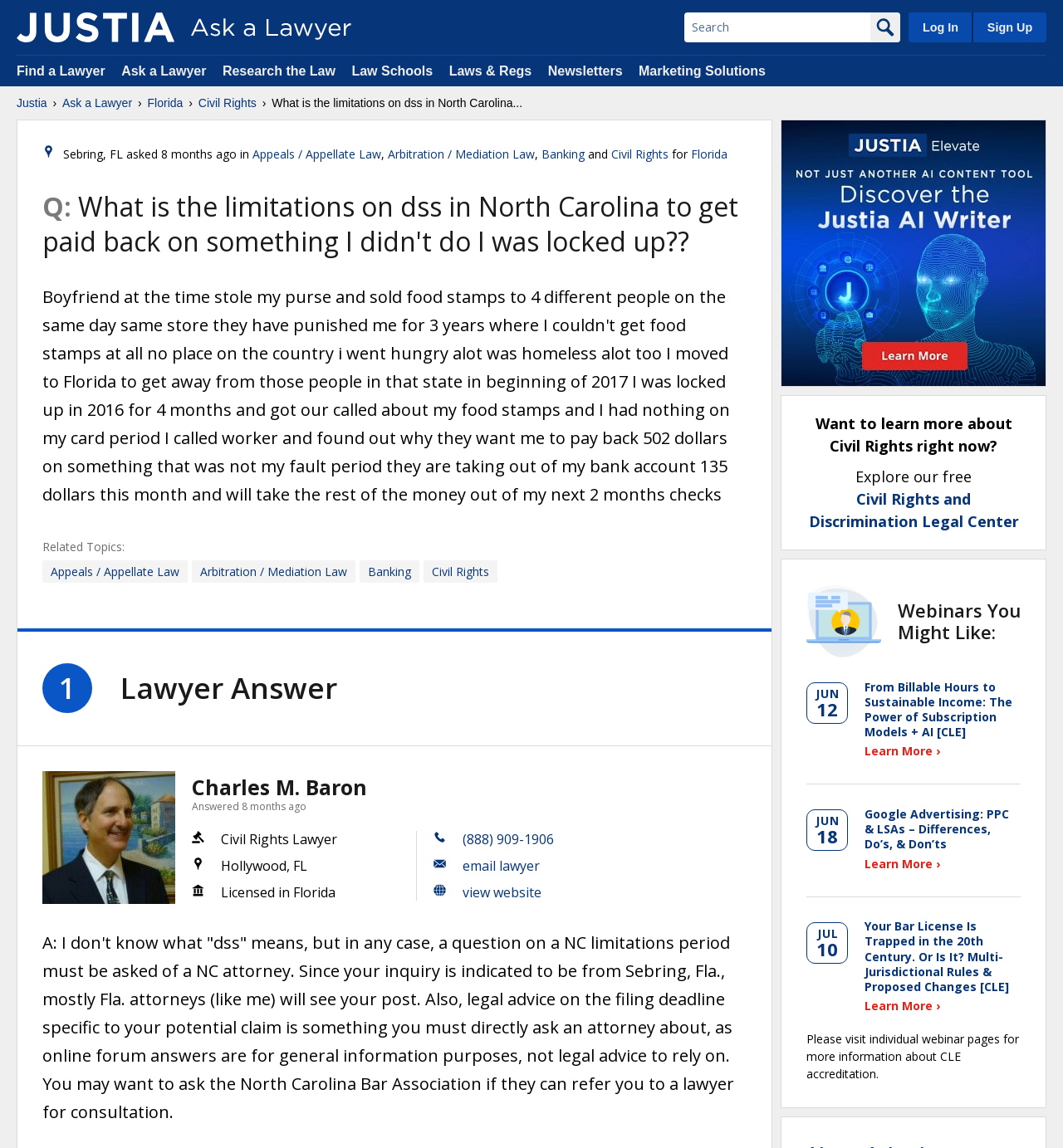Produce an elaborate caption capturing the essence of the webpage.

This webpage appears to be a question-and-answer forum focused on legal topics. At the top of the page, there is a logo and a search bar, accompanied by buttons to log in or sign up. Below this, there is a navigation menu with links to various legal topics, such as "Find a Lawyer," "Ask a Lawyer," and "Research the Law."

The main content of the page is a question posed by a user from Sebring, Florida, asking about the limitations on DSS in North Carolina and how to get paid back for something they didn't do while being locked up. The question is displayed in a large font, with the user's location and the date the question was asked shown below.

To the right of the question, there is a section displaying related topics, including links to "Appeals/Appellate Law," "Arbitration/Mediation Law," and "Civil Rights." Below this, there is an answer provided by a lawyer, Charles M. Baron, who is based in Hollywood, Florida. The answer is a lengthy text that provides general information and advice on the topic.

The lawyer's profile is displayed below their answer, including their name, location, and areas of practice. There are also links to contact the lawyer or view their website.

Further down the page, there are several sections promoting other resources and services, including a legal center, webinars, and a content tool. These sections are separated by horizontal lines and contain links to learn more about each topic.

Overall, the webpage appears to be a platform for users to ask legal questions and receive answers from qualified lawyers, with additional resources and services available to support their legal needs.